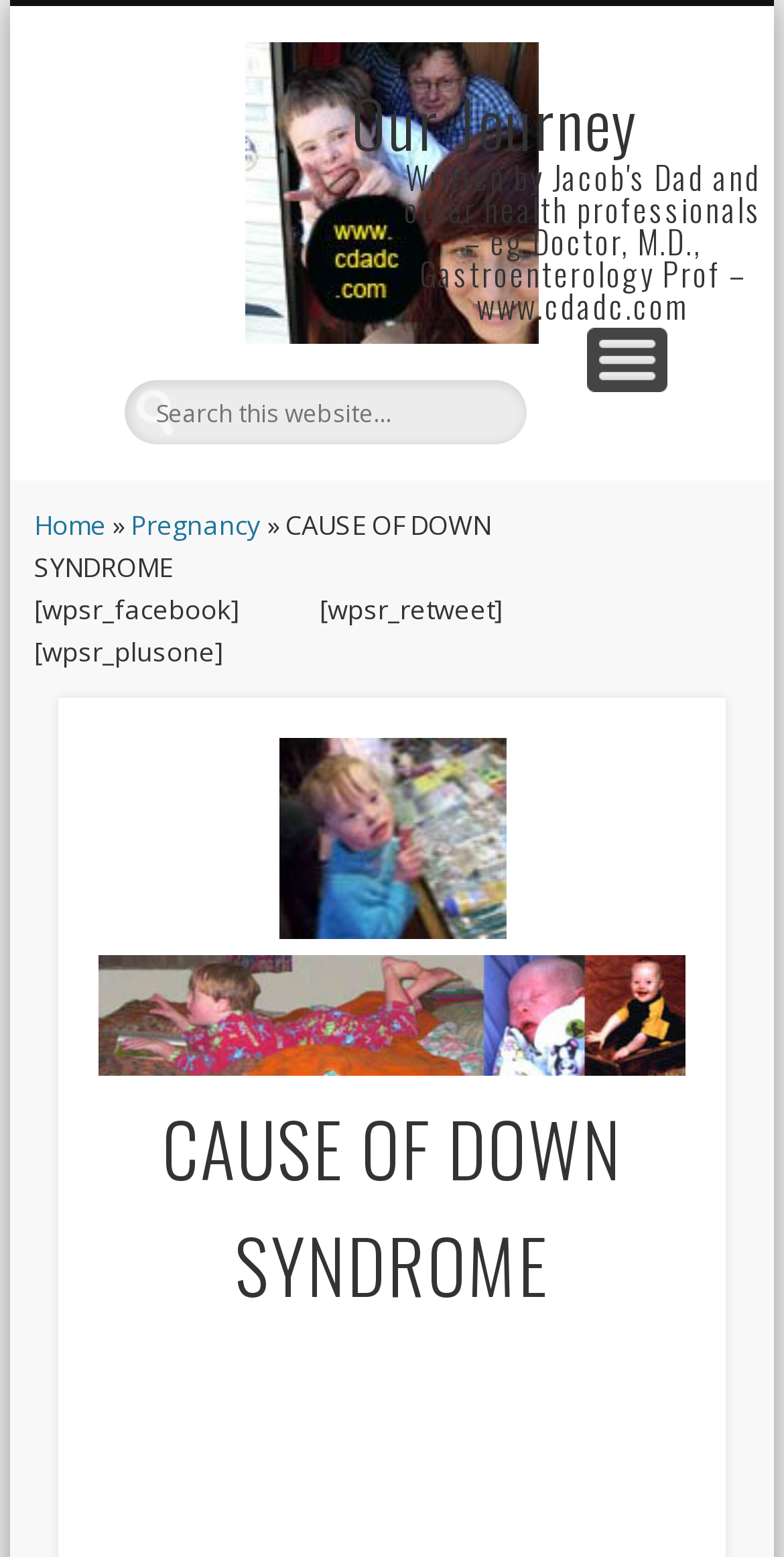Illustrate the webpage's structure and main components comprehensively.

The webpage is about the cause of Down Syndrome, with a focus on its relation to the age of both parents. At the top, there is a logo or icon with the text "Our Journey" which is also a link. Below this, there is a search bar with a placeholder text "Search this website…" where users can input their queries.

On the left side, there is a navigation menu with links to "Home" and "Pregnancy" pages. Above this menu, there is a heading that reads "CAUSE OF DOWN SYNDROME" in a larger font size. Below the heading, there are three social media icons for Facebook, Twitter, and Google Plus.

The main content of the webpage is divided into two sections. On the left, there is an image of a child with Down Syndrome, Jacob, enjoying a family holiday and browsing in shops. On the right, there is another image of Jacob at different ages, including 6 years old, looking at books and watching TV. These images are accompanied by a brief description of how Down Syndrome does not stop normal development, but social attitudes do.

At the bottom of the page, there is a link to "Show Navigation" which suggests that there may be more navigation options available. Overall, the webpage has a simple layout with a focus on conveying information about the cause of Down Syndrome and its relation to age.